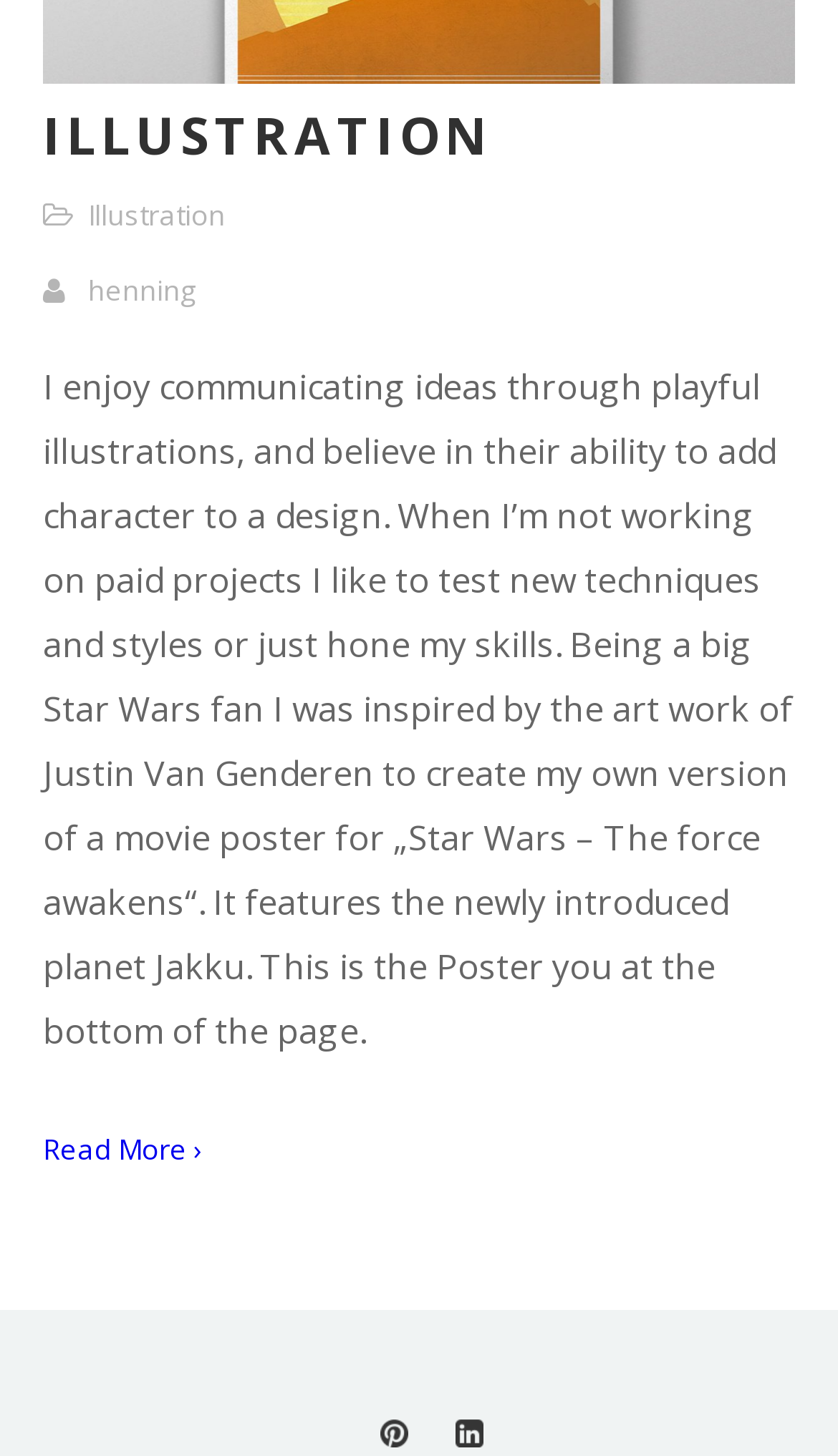Using the given element description, provide the bounding box coordinates (top-left x, top-left y, bottom-right x, bottom-right y) for the corresponding UI element in the screenshot: henning

[0.105, 0.186, 0.233, 0.213]